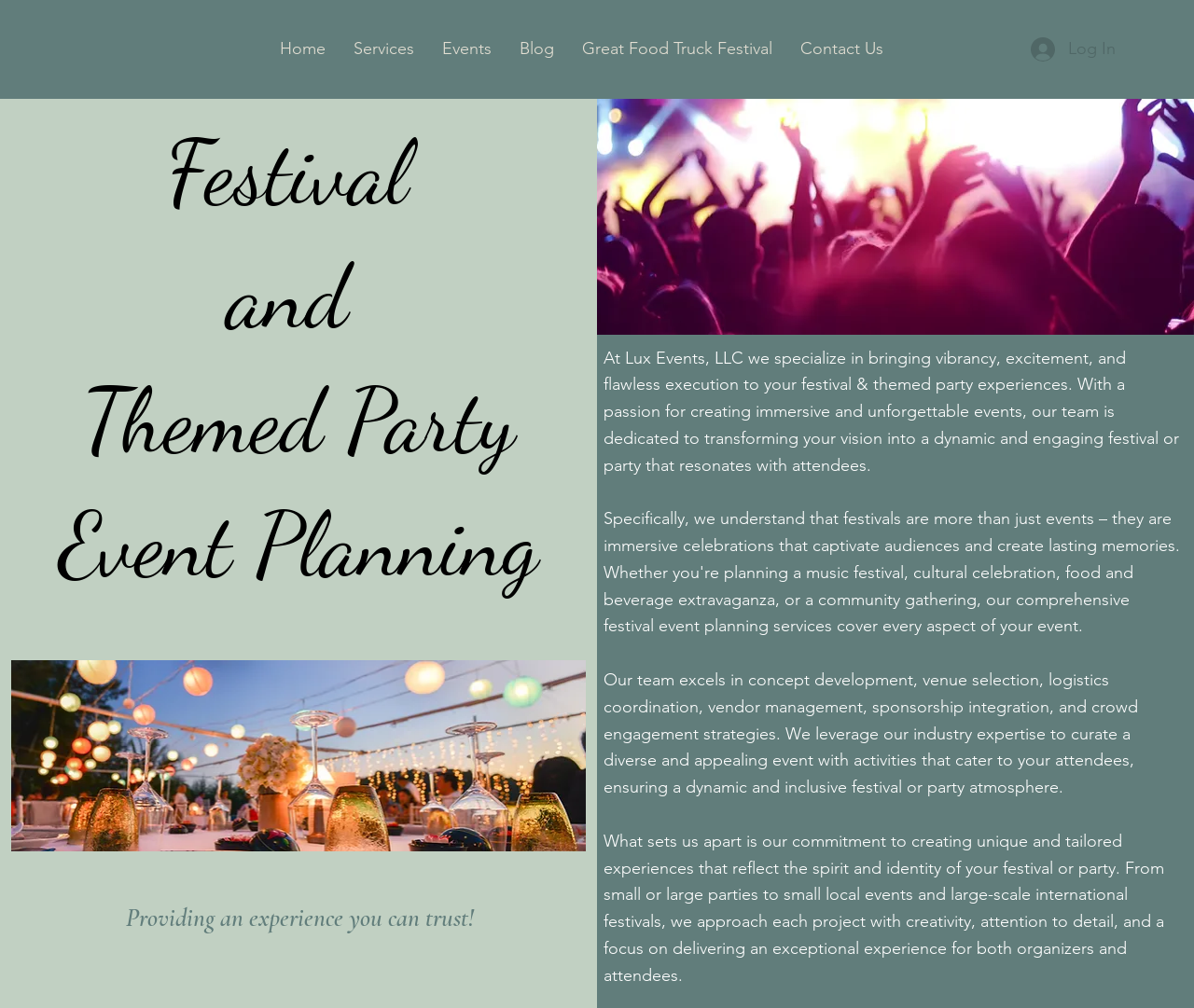Using the webpage screenshot and the element description Online Casino, determine the bounding box coordinates. Specify the coordinates in the format (top-left x, top-left y, bottom-right x, bottom-right y) with values ranging from 0 to 1.

None